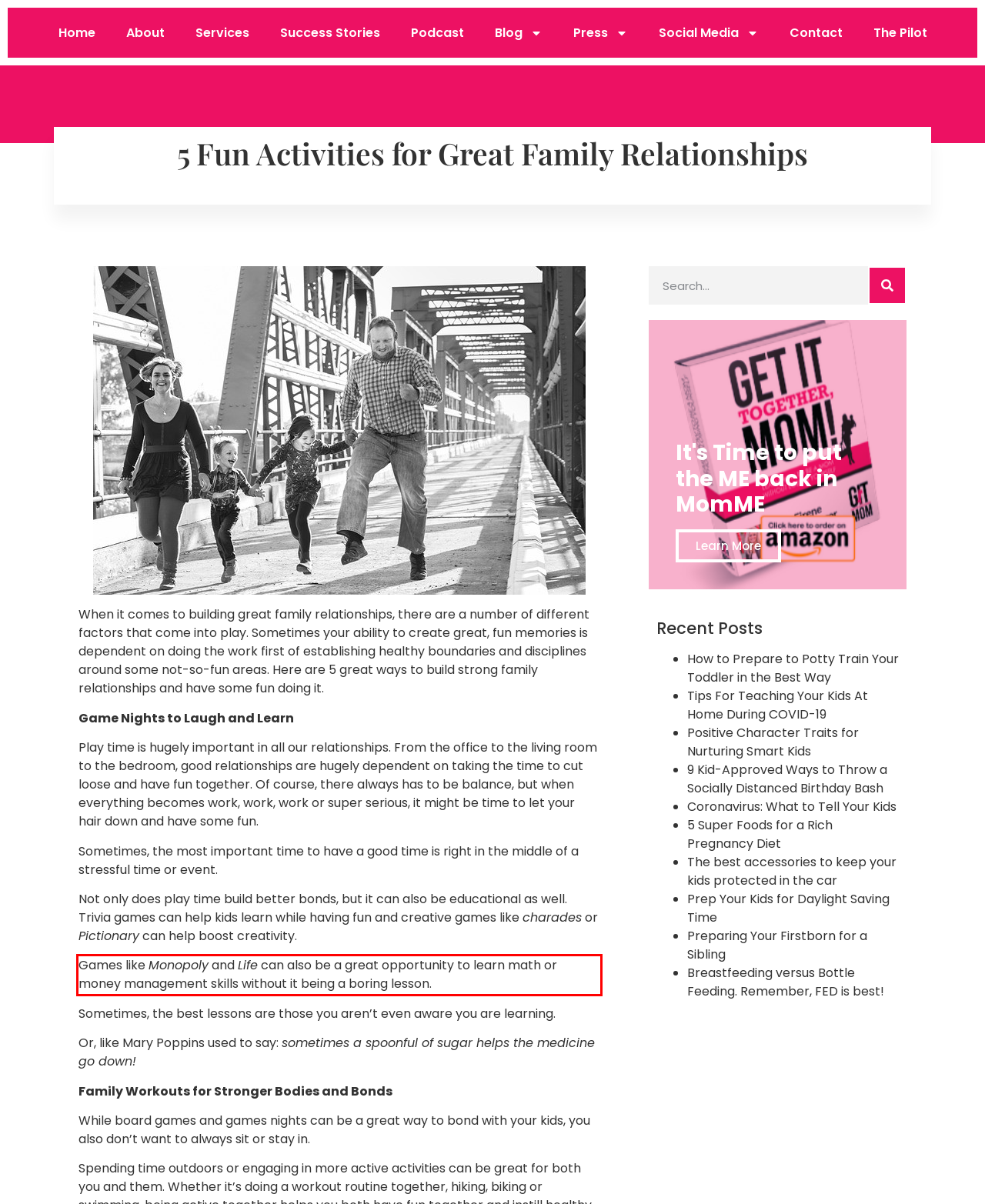Please recognize and transcribe the text located inside the red bounding box in the webpage image.

Games like Monopoly and Life can also be a great opportunity to learn math or money management skills without it being a boring lesson.